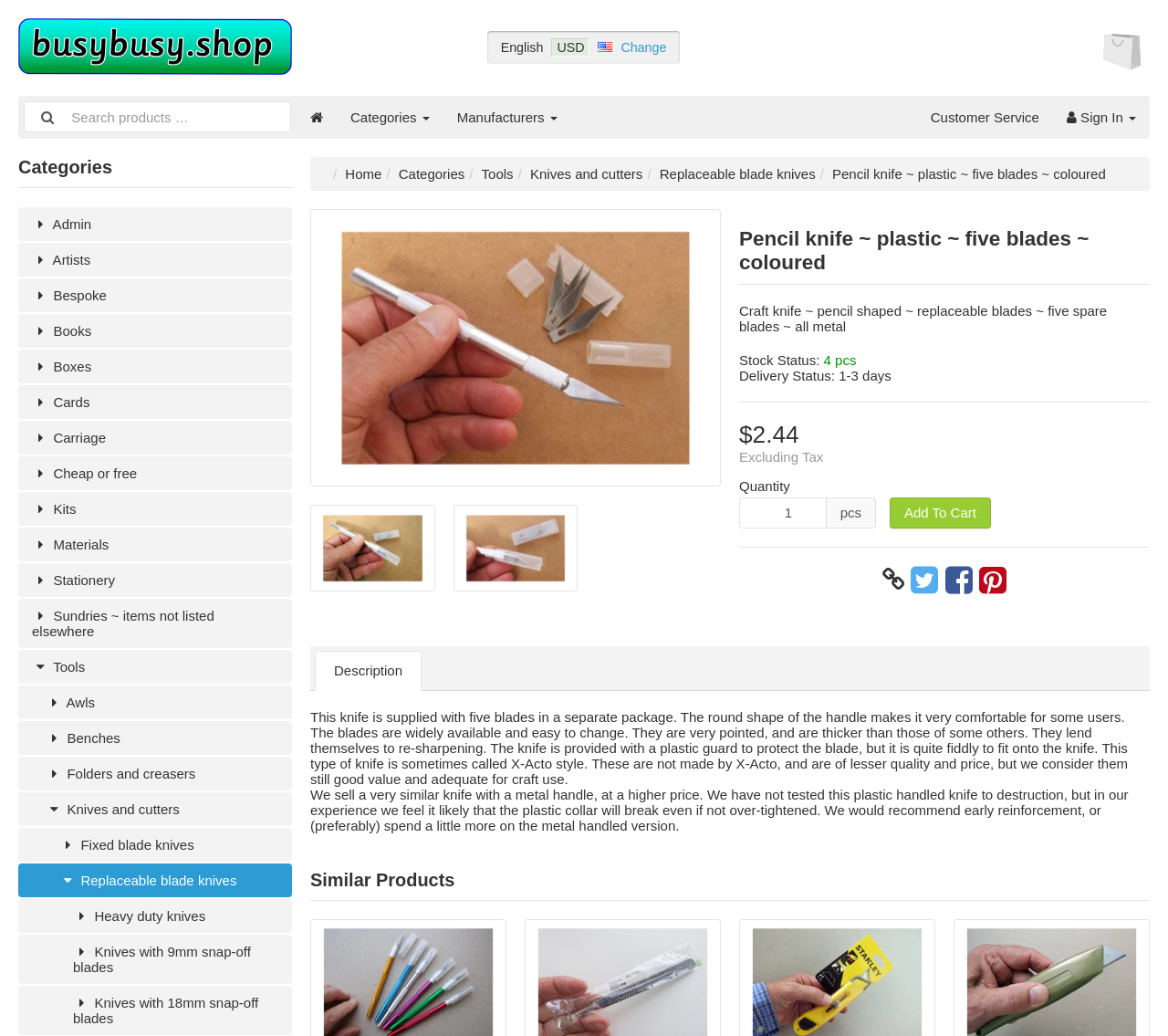Determine the bounding box coordinates for the element that should be clicked to follow this instruction: "Search for products". The coordinates should be given as four float numbers between 0 and 1, in the format [left, top, right, bottom].

[0.049, 0.099, 0.249, 0.127]